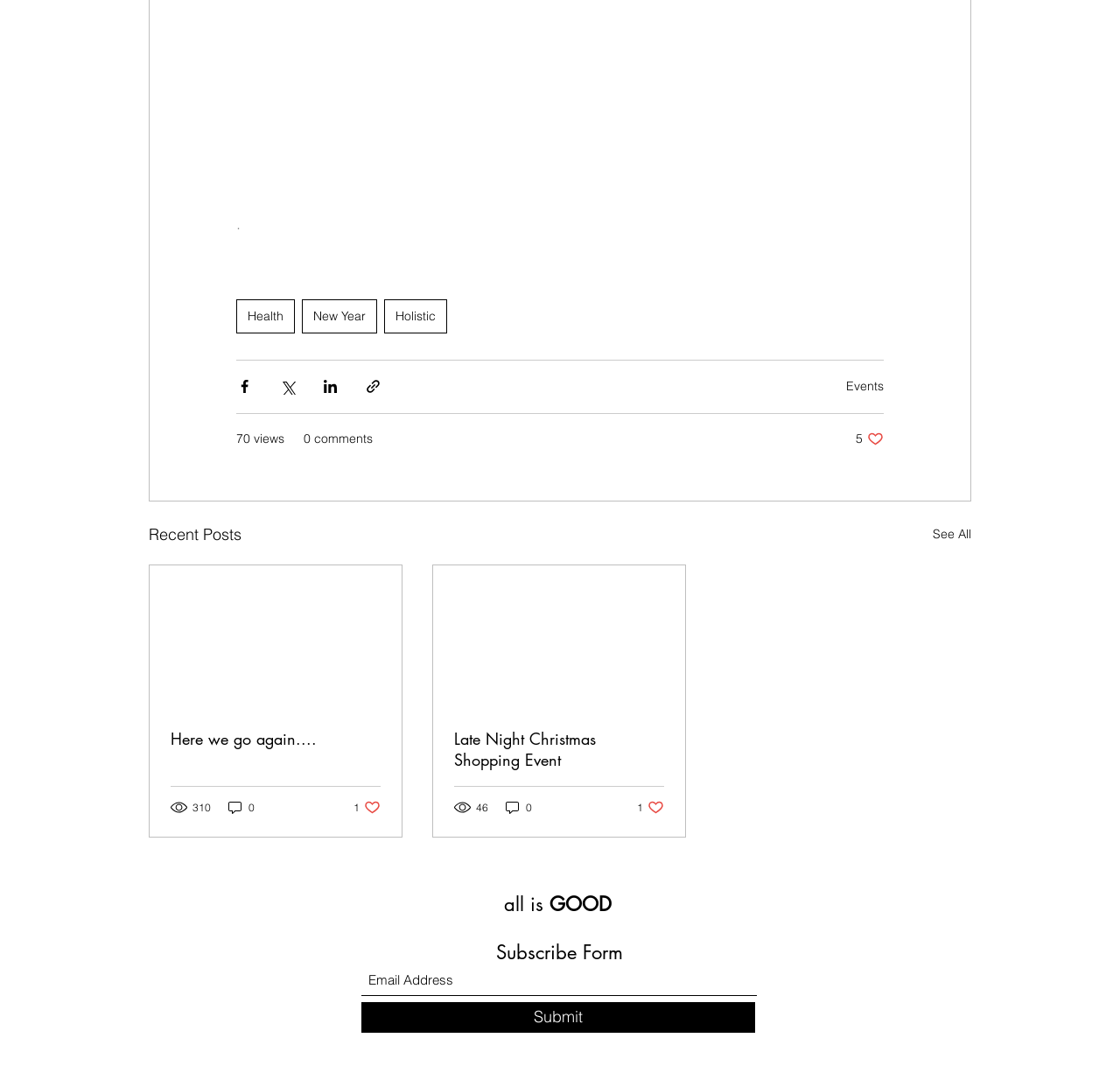Please reply with a single word or brief phrase to the question: 
What is the category of the first post?

Health